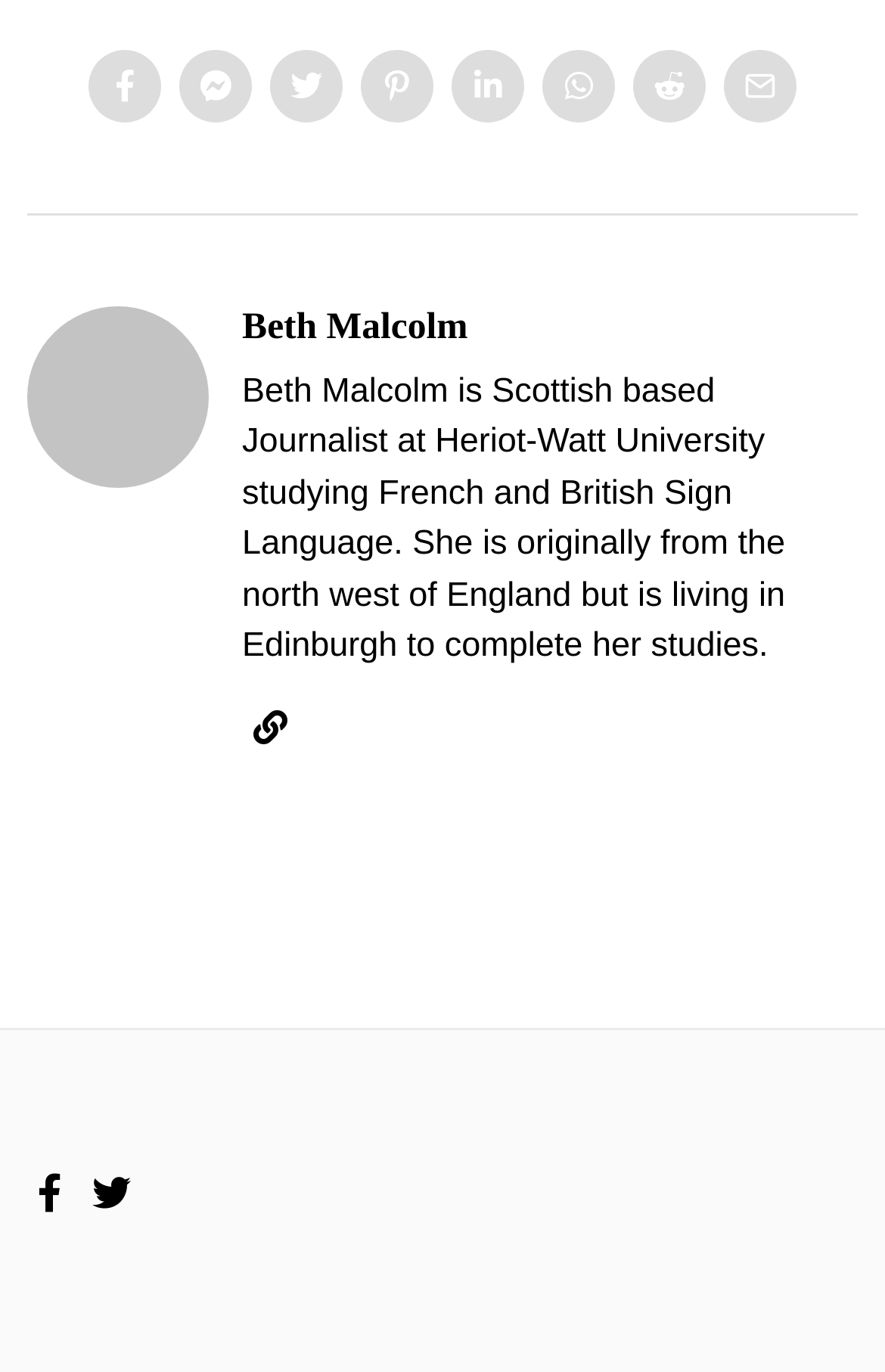Could you specify the bounding box coordinates for the clickable section to complete the following instruction: "view Beth Malcolm's profile"?

[0.274, 0.222, 0.529, 0.253]